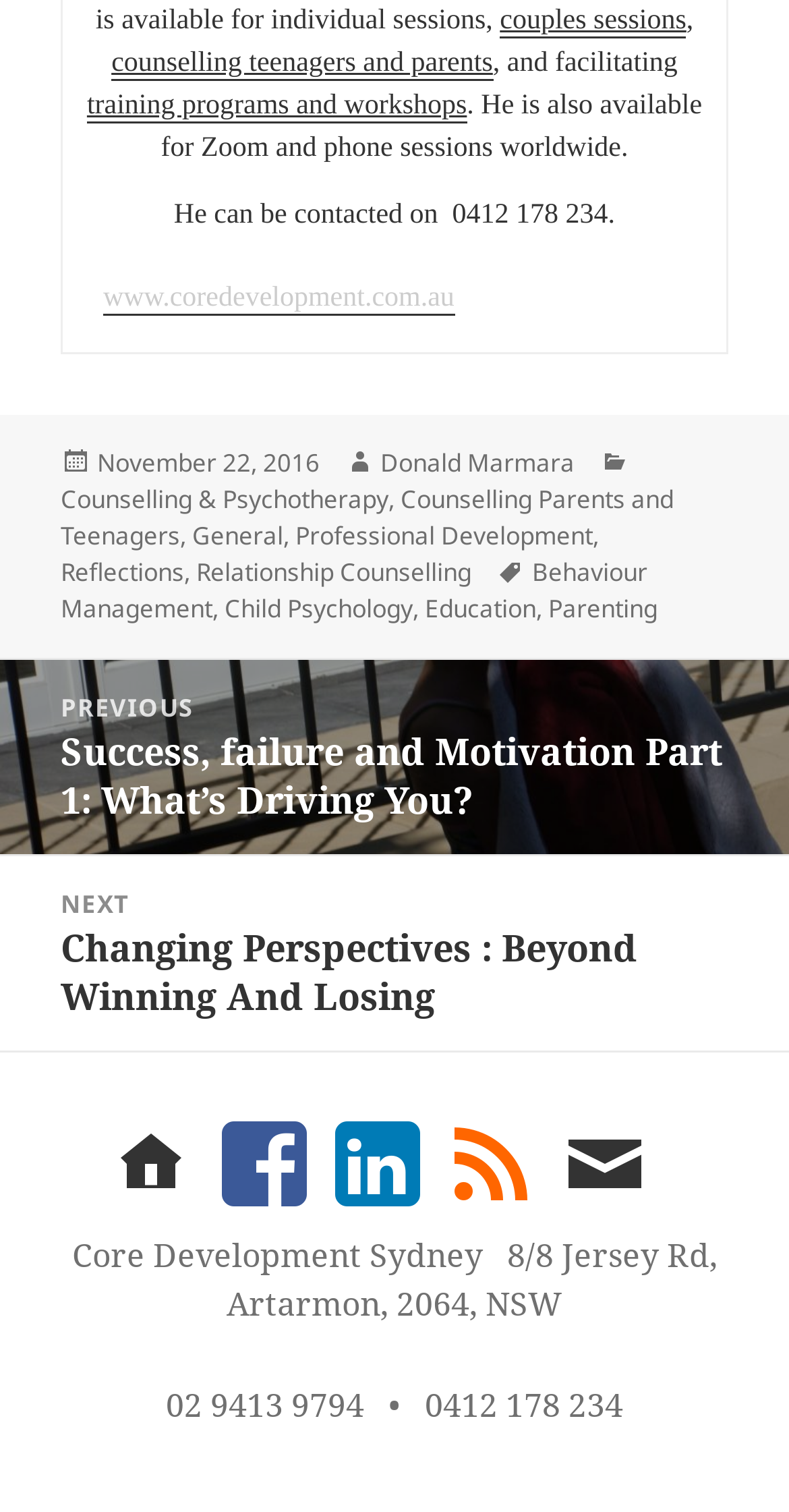Identify the bounding box of the UI element that matches this description: "Counselling & Psychotherapy".

[0.077, 0.319, 0.492, 0.343]